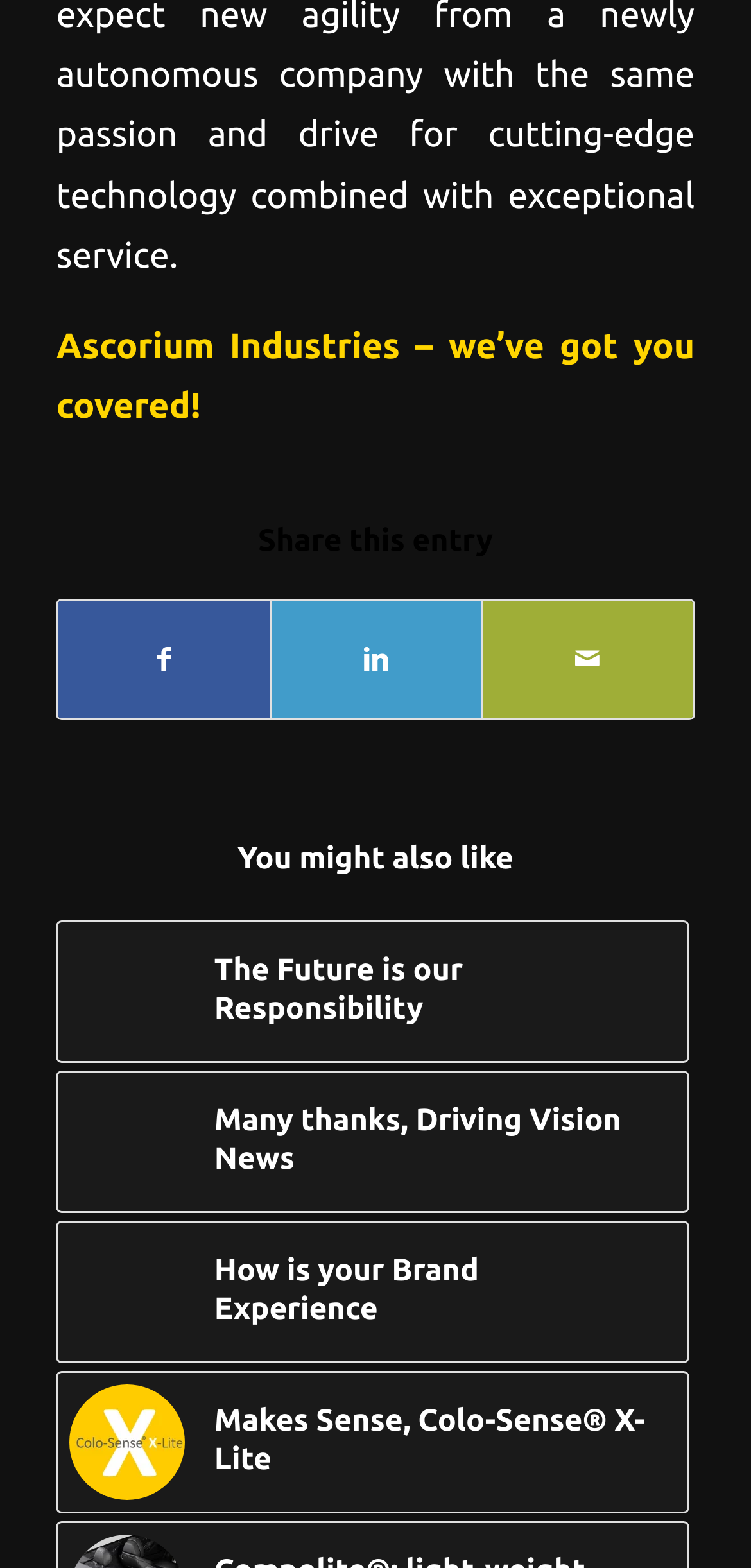Please provide a short answer using a single word or phrase for the question:
How many images are associated with the recommended articles?

4